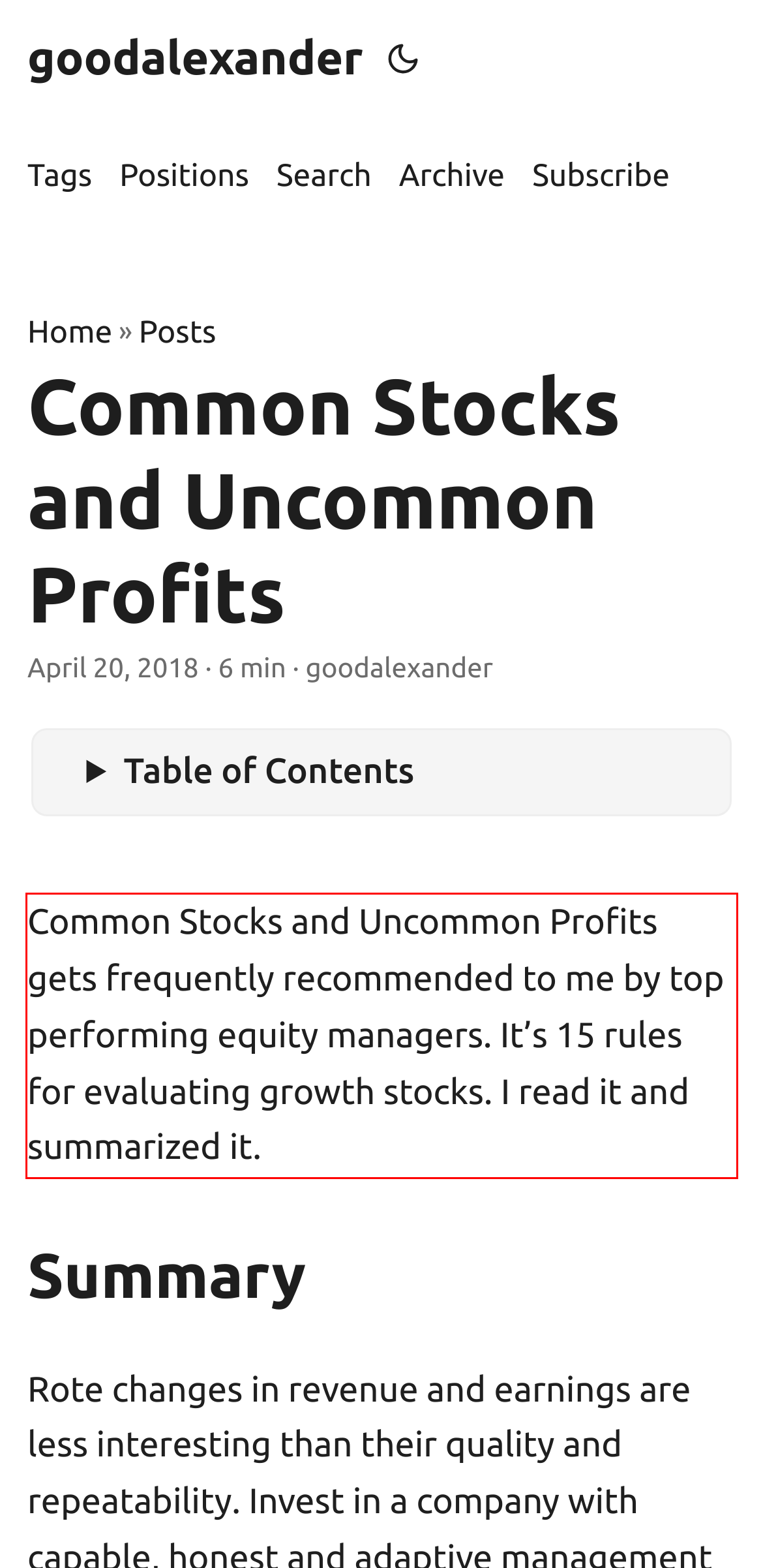Given a screenshot of a webpage with a red bounding box, please identify and retrieve the text inside the red rectangle.

Common Stocks and Uncommon Profits gets frequently recommended to me by top performing equity managers. It’s 15 rules for evaluating growth stocks. I read it and summarized it.